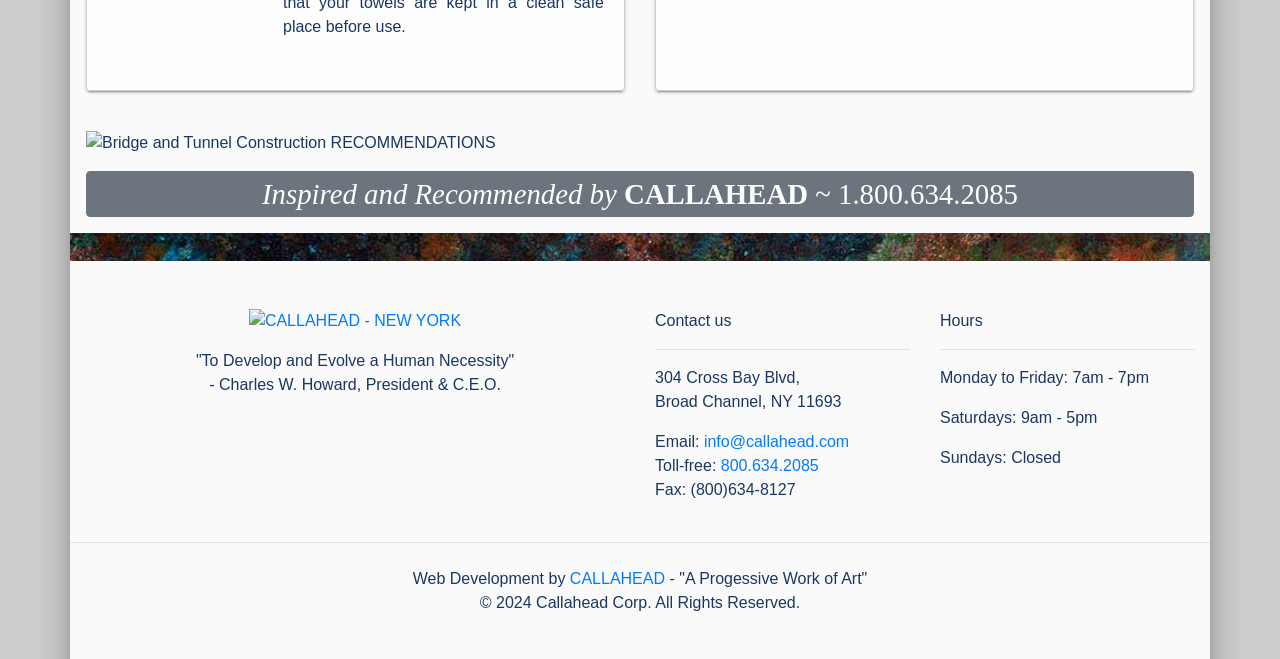Examine the screenshot and answer the question in as much detail as possible: What are the hours of operation?

The hours of operation can be found in the section labeled 'Hours', where it lists the hours for each day of the week. The hours are Monday to Friday: 7am - 7pm, Saturdays: 9am - 5pm, and Sundays: Closed.